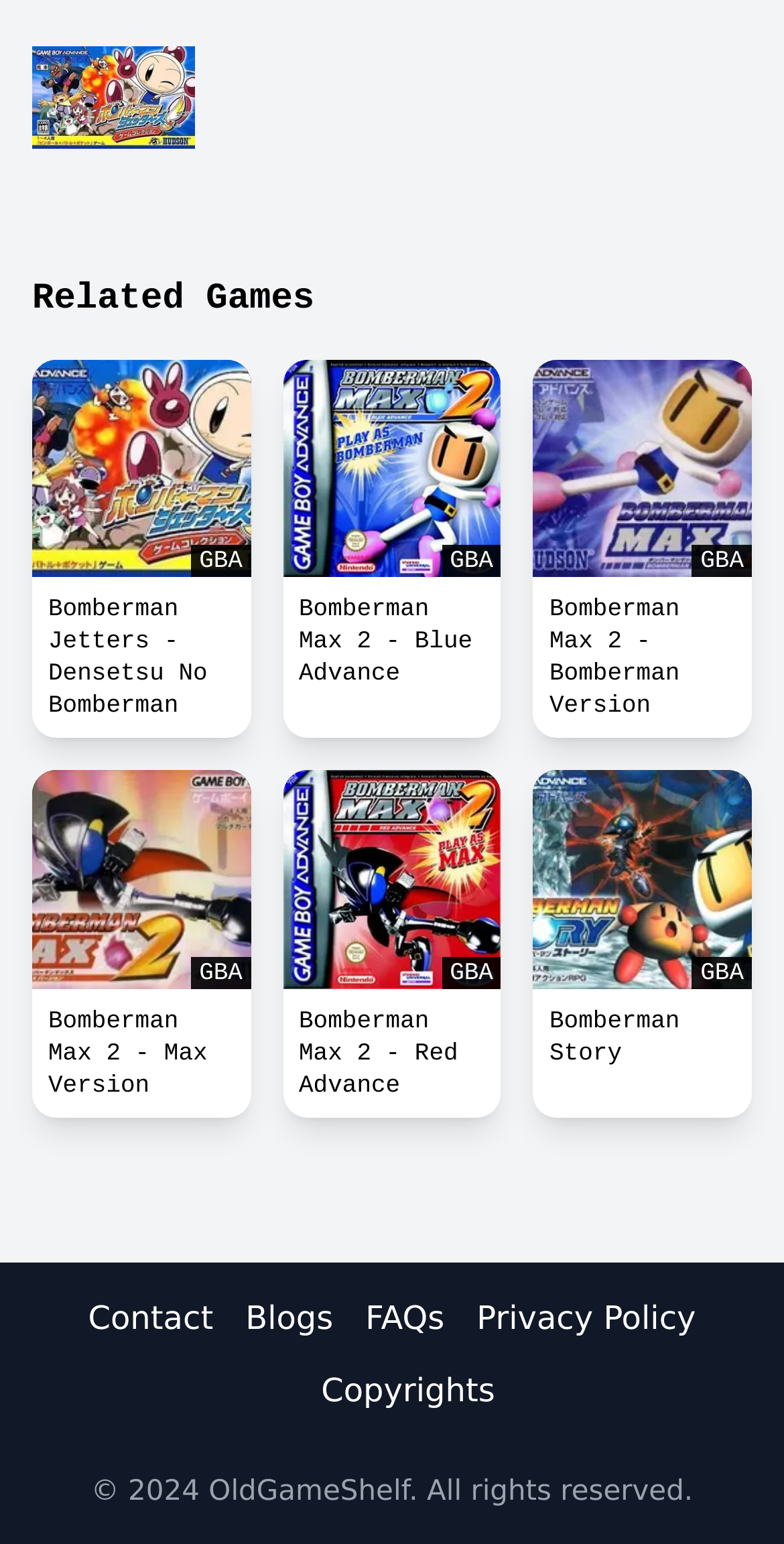Locate the bounding box coordinates of the element that needs to be clicked to carry out the instruction: "Read the FAQs of the website". The coordinates should be given as four float numbers ranging from 0 to 1, i.e., [left, top, right, bottom].

[0.466, 0.838, 0.567, 0.87]